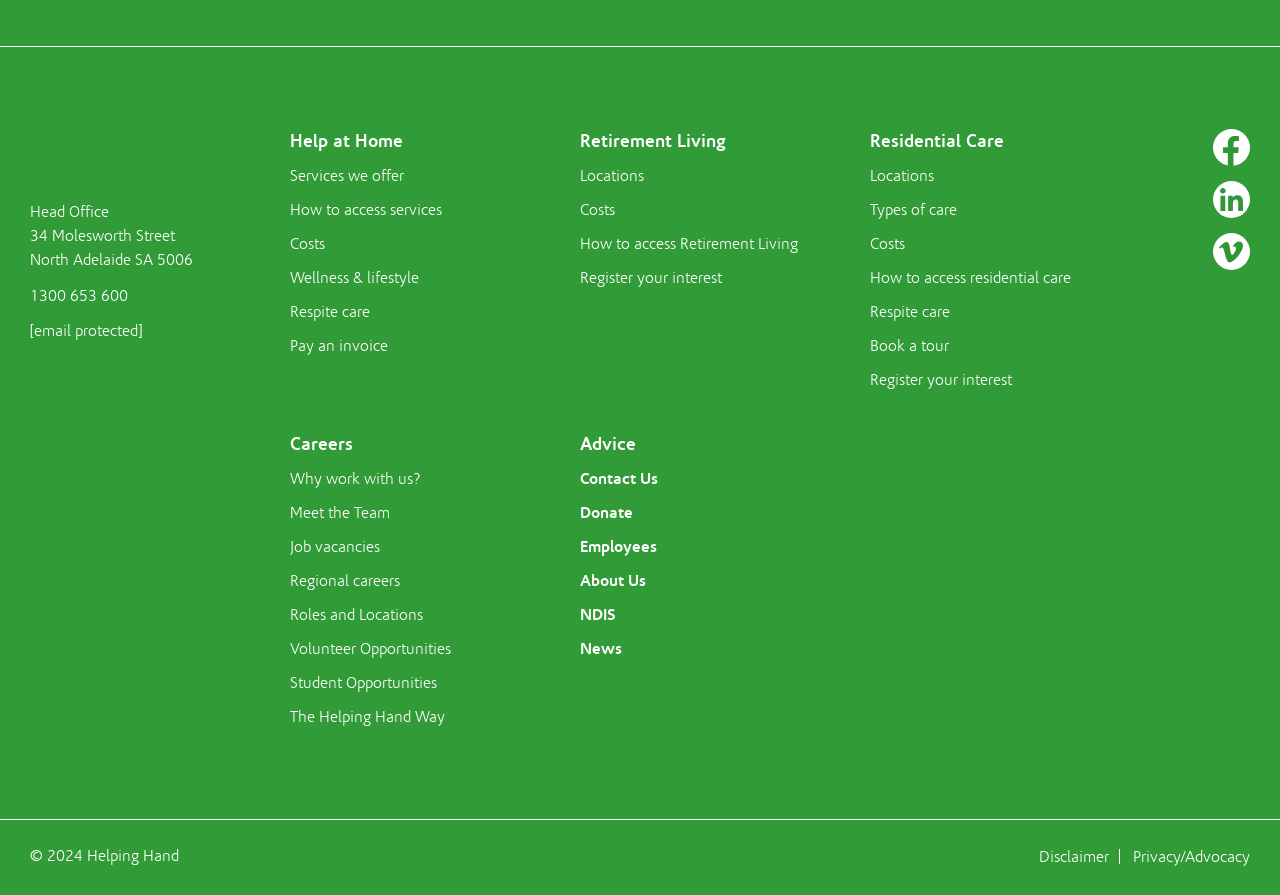Please answer the following question using a single word or phrase: What is the phone number to contact?

1300 653 600